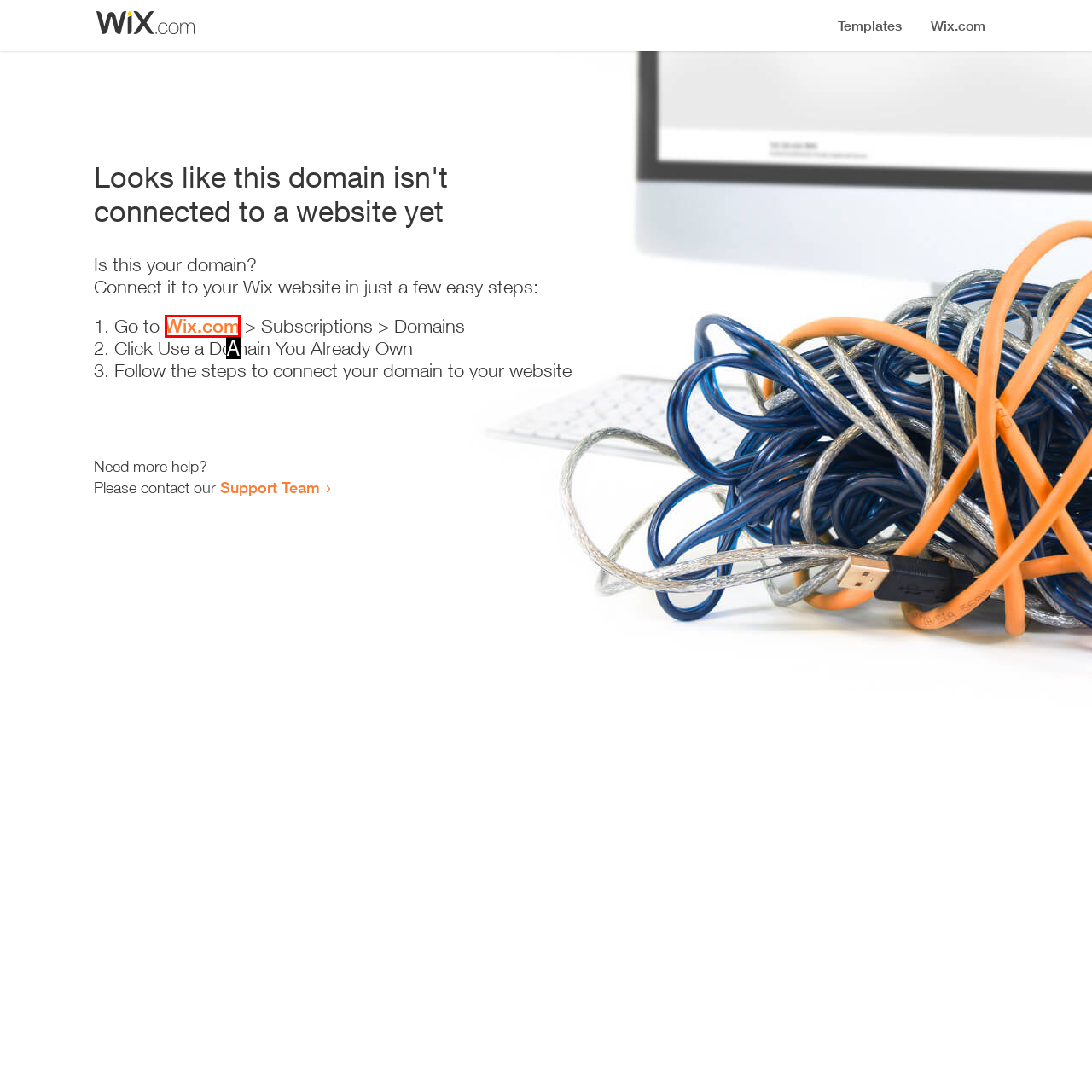Given the description: parent_node: Web name="url" placeholder="Web", select the HTML element that best matches it. Reply with the letter of your chosen option.

None